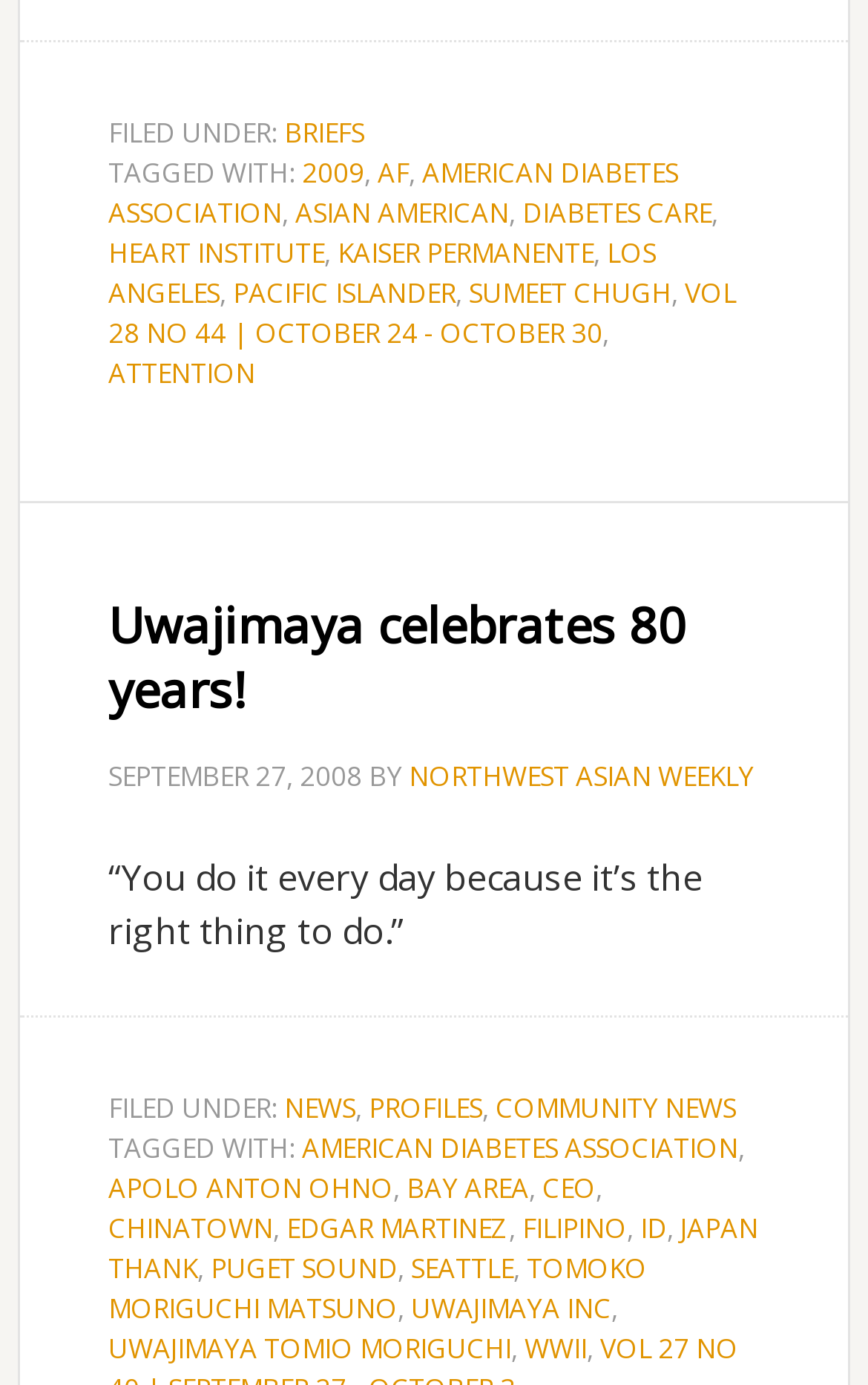Identify the bounding box coordinates of the section to be clicked to complete the task described by the following instruction: "Click on 'BRIEFS'". The coordinates should be four float numbers between 0 and 1, formatted as [left, top, right, bottom].

[0.328, 0.083, 0.42, 0.11]